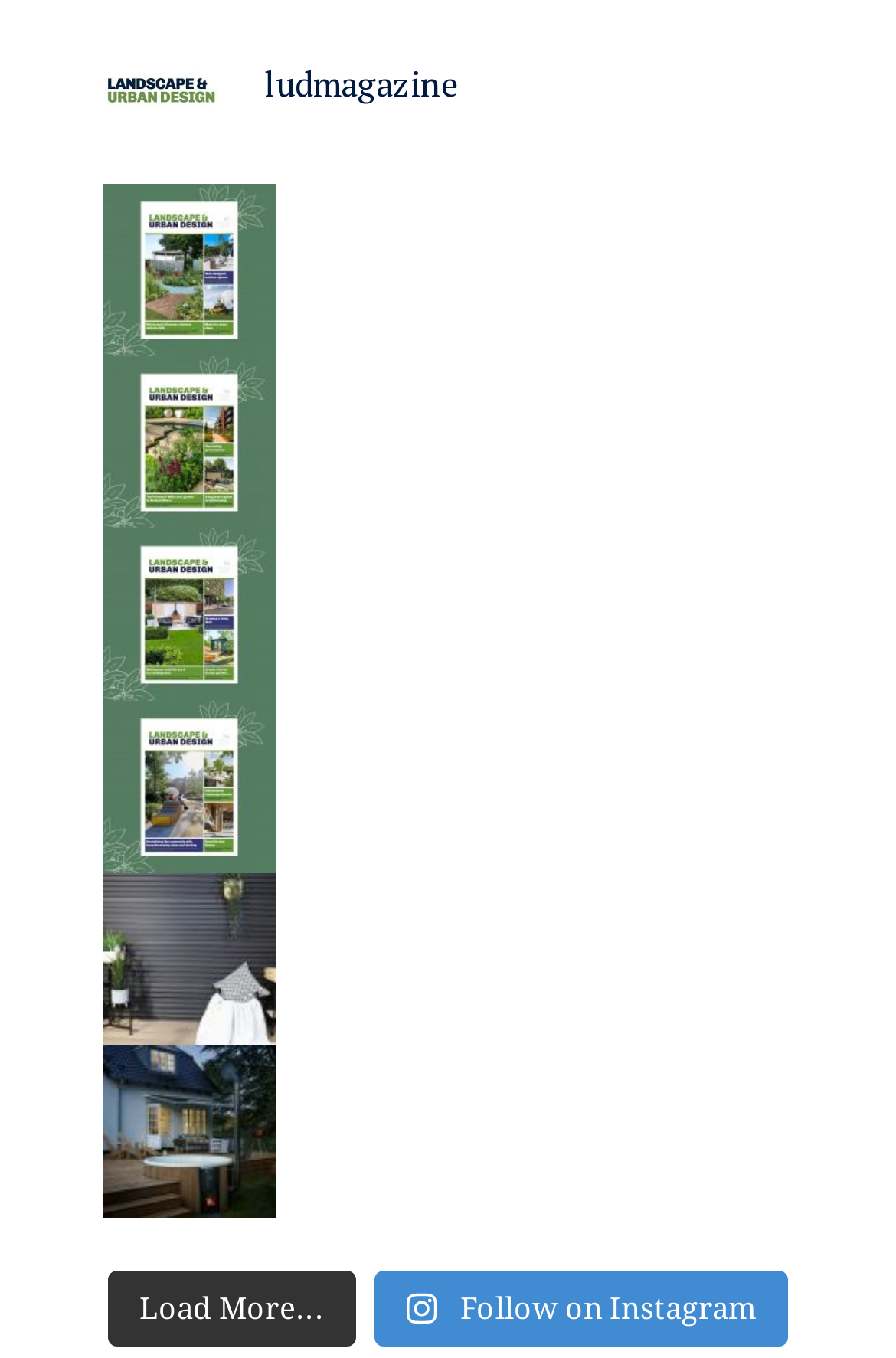Specify the bounding box coordinates of the area to click in order to execute this command: 'Follow Landscape & Urban Design on Instagram'. The coordinates should consist of four float numbers ranging from 0 to 1, and should be formatted as [left, top, right, bottom].

[0.418, 0.935, 0.88, 0.992]